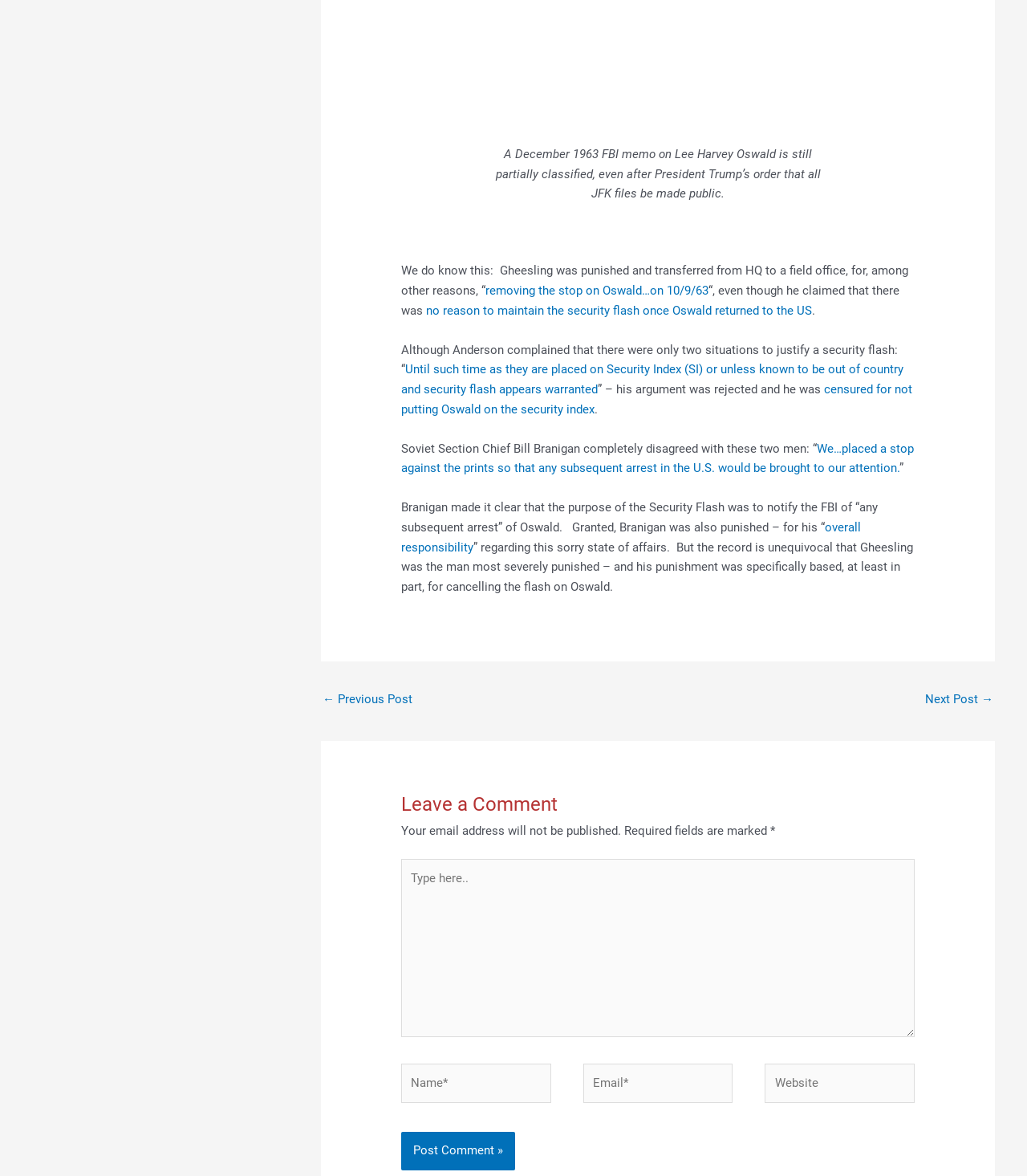Show the bounding box coordinates of the region that should be clicked to follow the instruction: "Type in the comment box."

[0.391, 0.73, 0.891, 0.882]